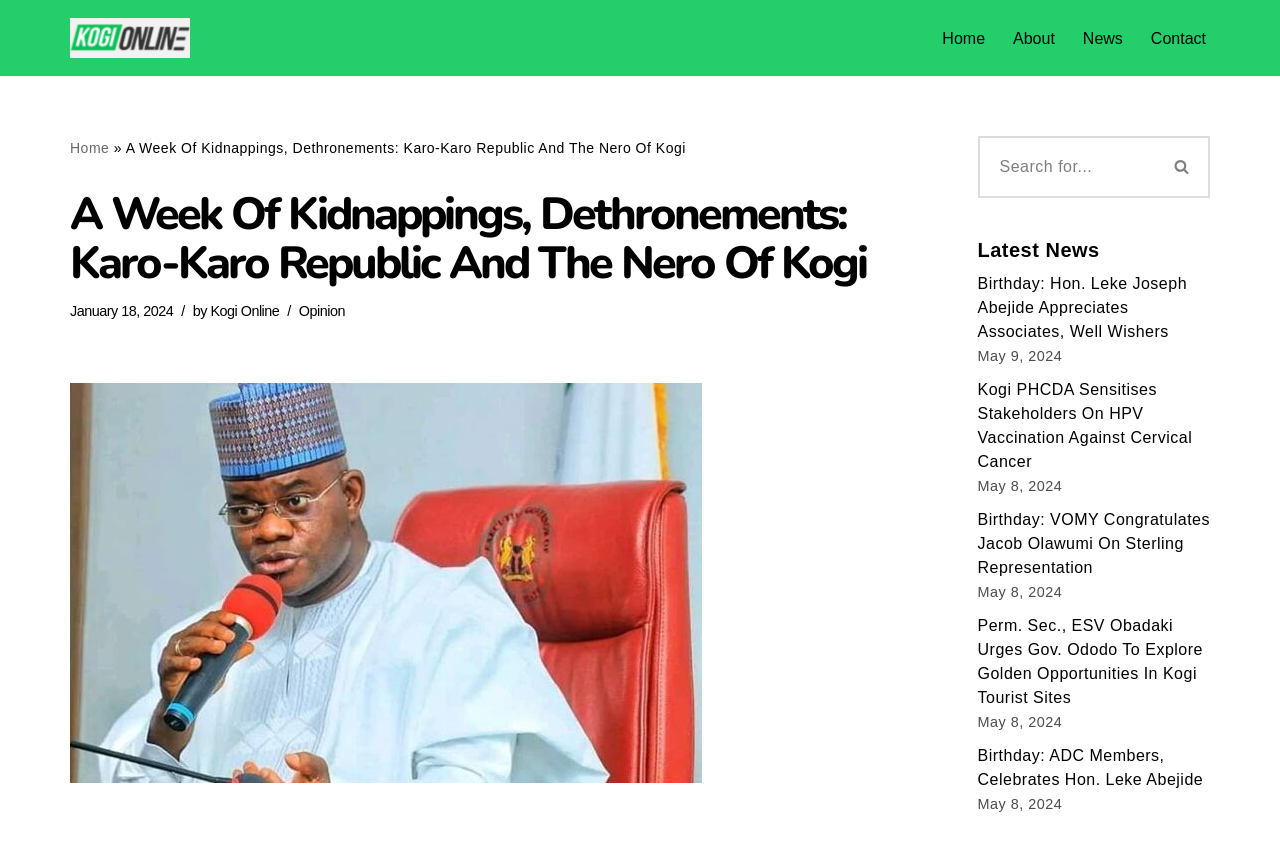What is the date of the article 'A Week Of Kidnappings, Dethronements: Karo-Karo Republic And The Nero Of Kogi'?
Using the information presented in the image, please offer a detailed response to the question.

The date of the article can be found below the title of the article, where it is written 'January 18, 2024'.